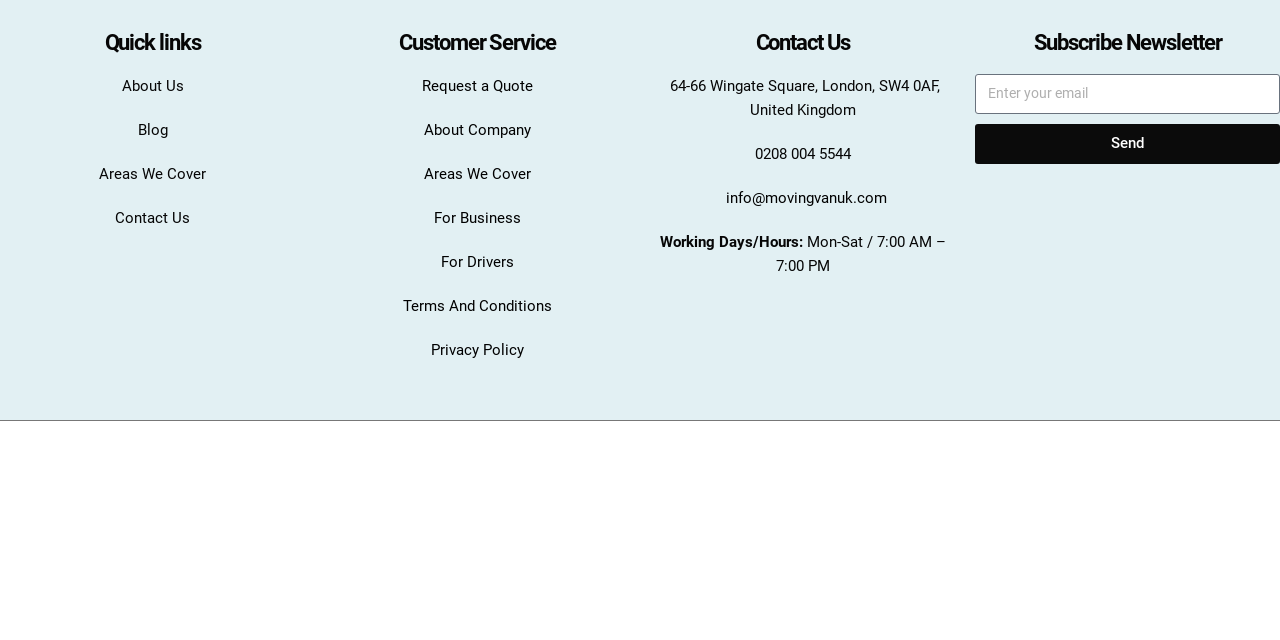Given the element description, predict the bounding box coordinates in the format (top-left x, top-left y, bottom-right x, bottom-right y), using floating point numbers between 0 and 1: About Company

[0.331, 0.189, 0.415, 0.217]